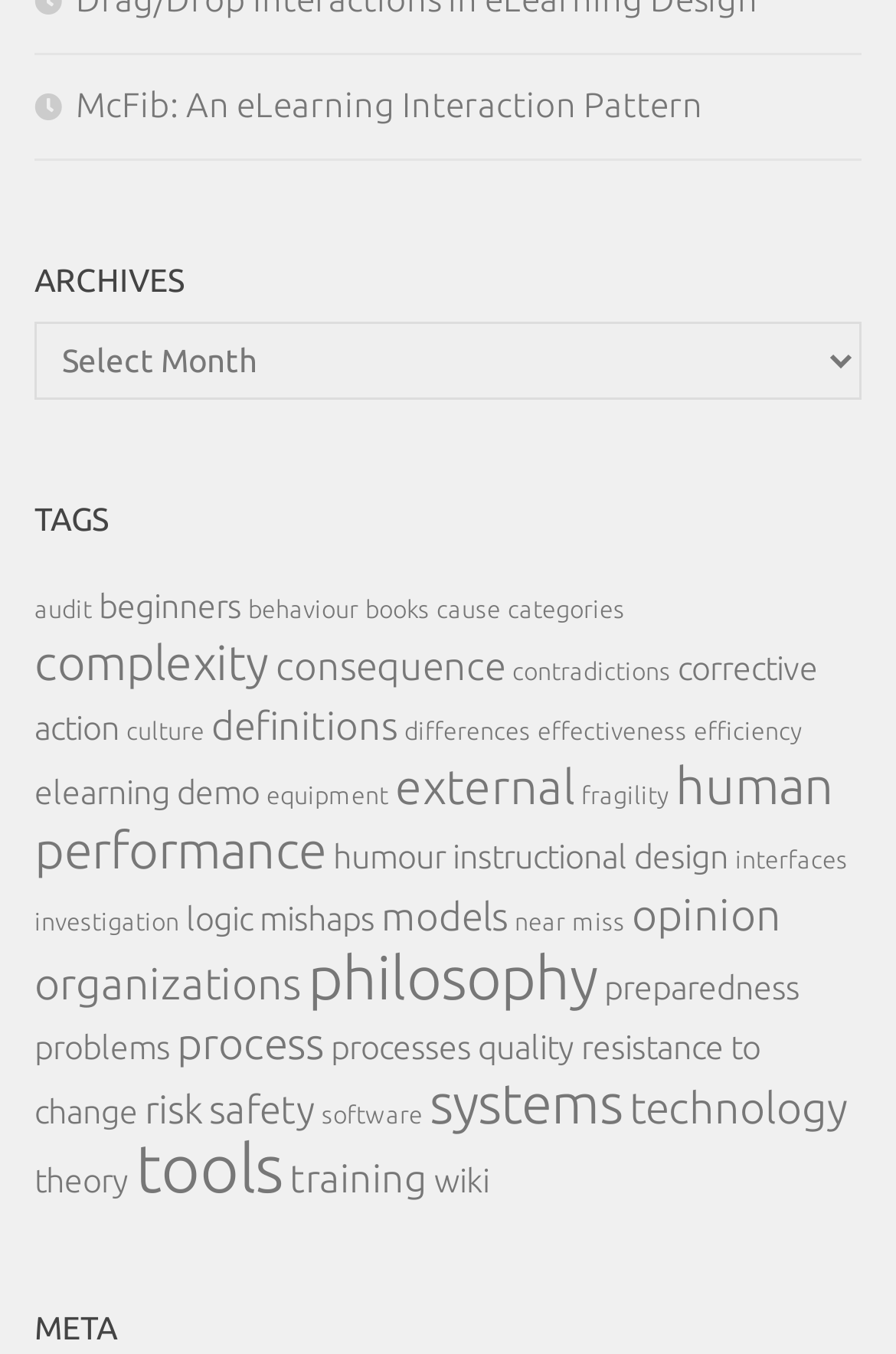Could you locate the bounding box coordinates for the section that should be clicked to accomplish this task: "Click on the 'philosophy' tag".

[0.344, 0.696, 0.667, 0.747]